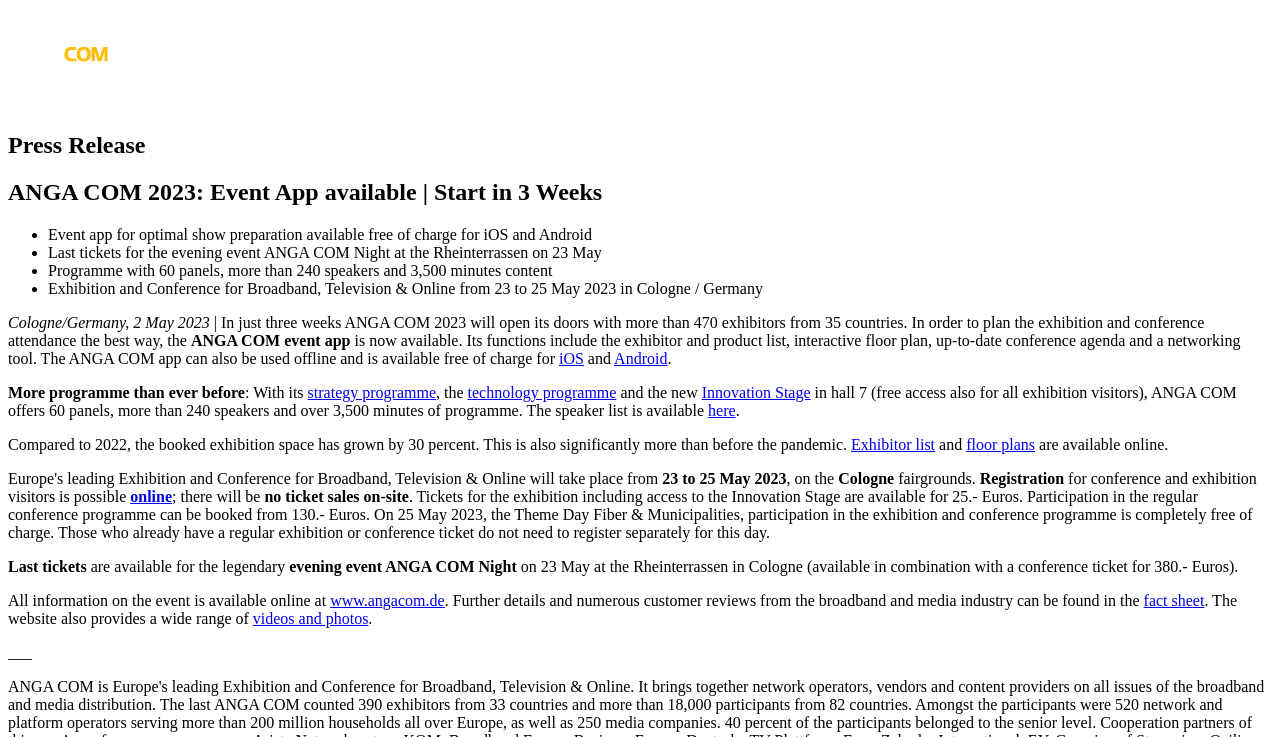Deliver a detailed narrative of the webpage's visual and textual elements.

The webpage is about ANGA COM, an event for broadband, television, and online industries. At the top, there is a logo and a link to "ANGA COM" on the left side, accompanied by a heading "Press Release" above a prominent heading "ANGA COM 2023: Event App available | Start in 3 Weeks". 

Below this, there are five bullet points with list markers, each describing a feature of the event, including the availability of the event app, last tickets for the evening event, and the program with 60 panels, more than 240 speakers, and 3,500 minutes of content.

On the left side, there is a section with a date "Cologne/Germany, 2 May 2023" followed by a paragraph of text describing the event app and its features. To the right of this section, there is a link to "iOS" and "Android" for downloading the app.

Further down, there are several sections of text describing the event's program, including a strategy program, technology program, and Innovation Stage. There are also links to the speaker list, exhibitor list, and floor plans.

The webpage also provides information about the event's dates, location, and registration process. There are links to register online and to access the exhibitor list and floor plans. Additionally, there is information about ticket prices and availability, including a special offer for the Theme Day Fiber & Municipalities.

At the bottom, there are sections about the evening event ANGA COM Night and a link to the event's website, www.angacom.de, where more information and customer reviews can be found.